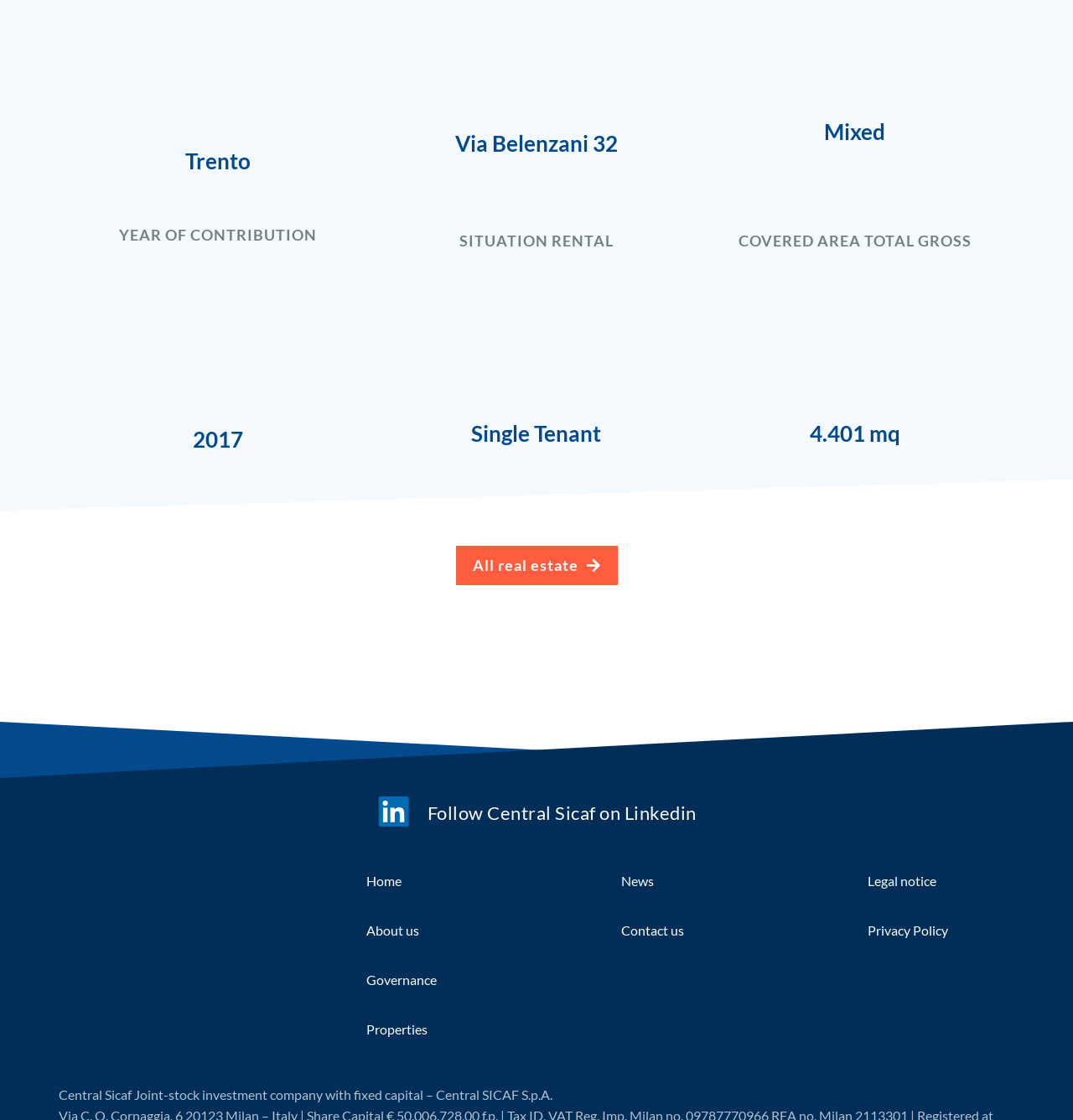Identify the bounding box coordinates of the region I need to click to complete this instruction: "Go to home page".

[0.326, 0.768, 0.423, 0.806]